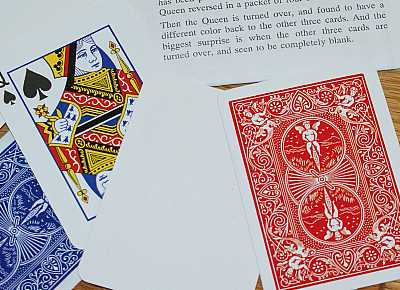Respond with a single word or phrase:
What is the color of the Queen's suit?

Red